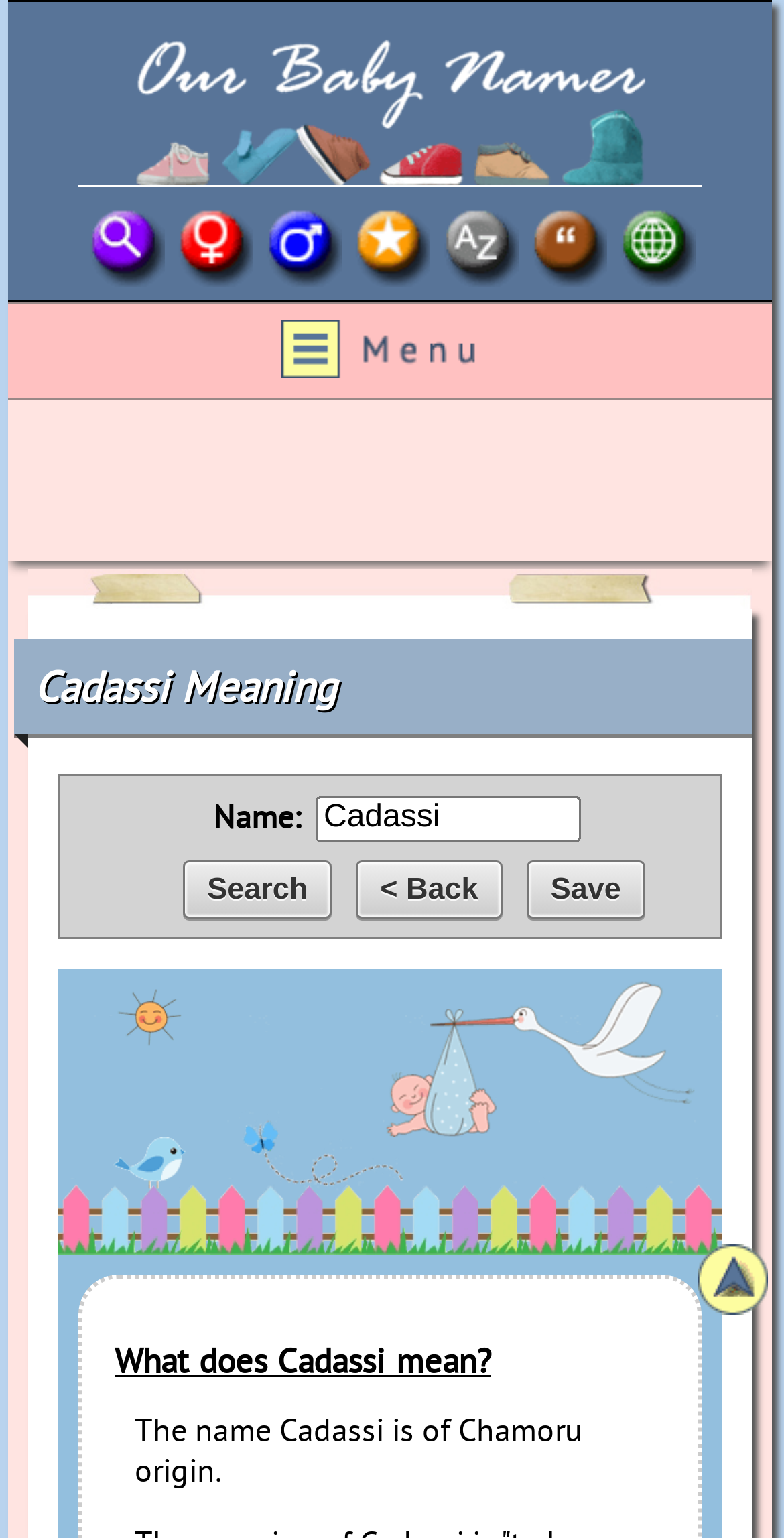Pinpoint the bounding box coordinates of the clickable element needed to complete the instruction: "Click the Search button". The coordinates should be provided as four float numbers between 0 and 1: [left, top, right, bottom].

[0.233, 0.559, 0.423, 0.597]